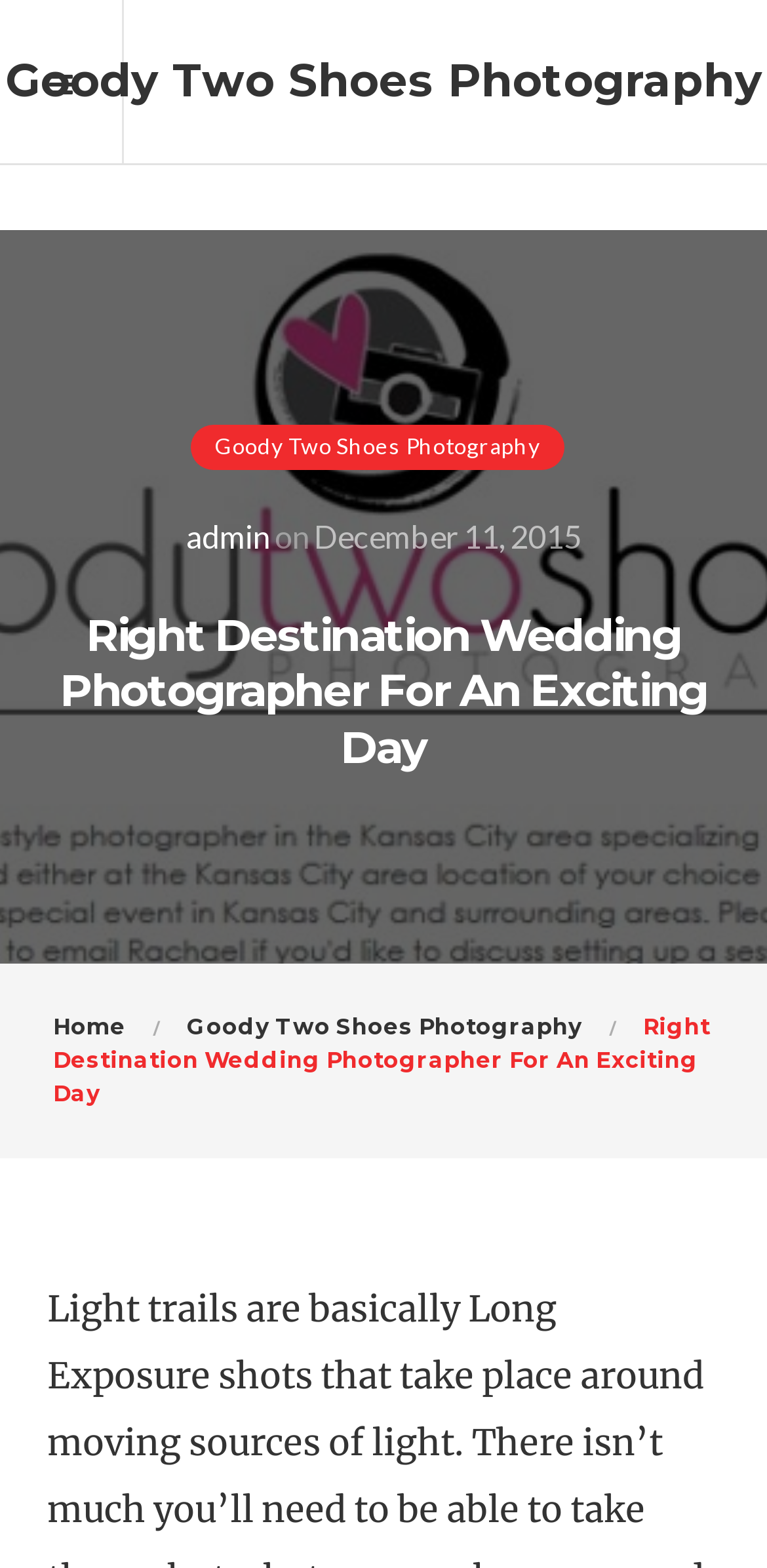Use one word or a short phrase to answer the question provided: 
What is the theme of the webpage?

Wedding Photography